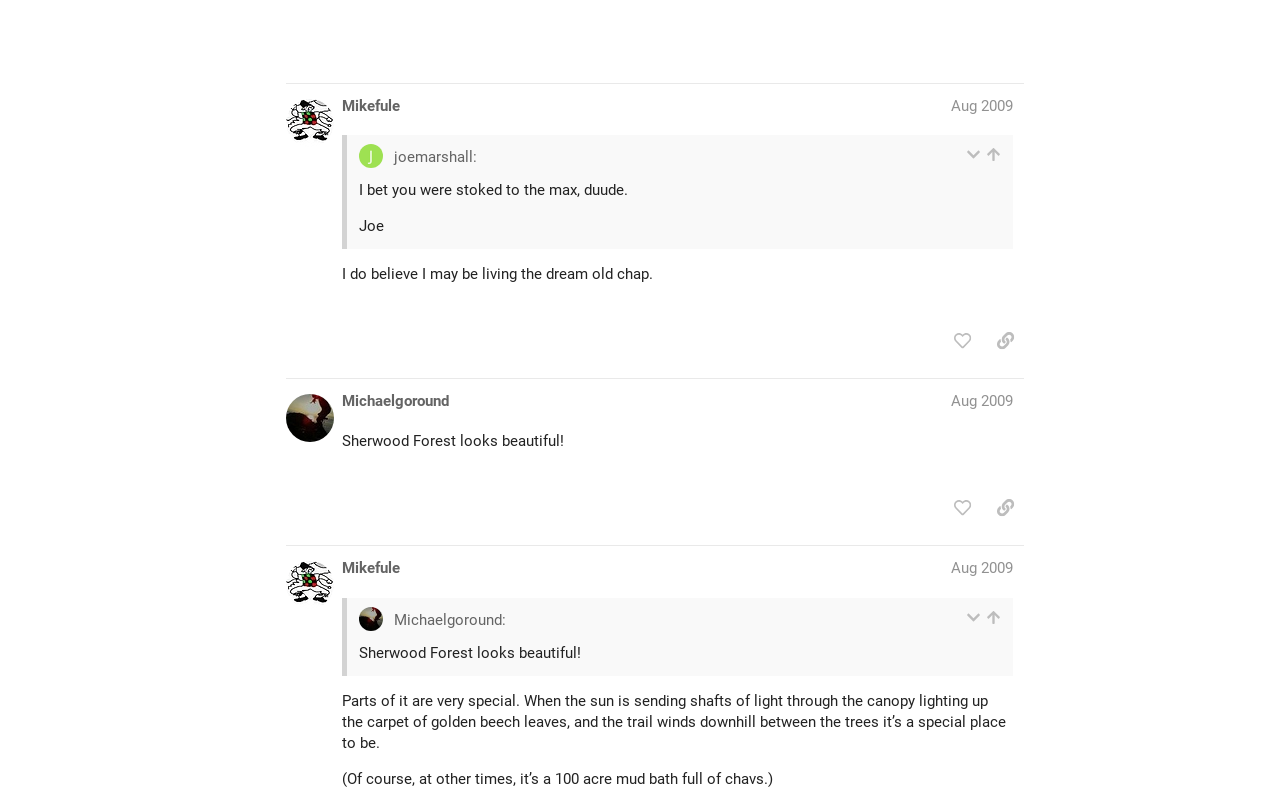Determine the bounding box coordinates of the clickable region to carry out the instruction: "Check the 'Pictures of your latest ride' topic".

[0.105, 0.009, 0.806, 0.043]